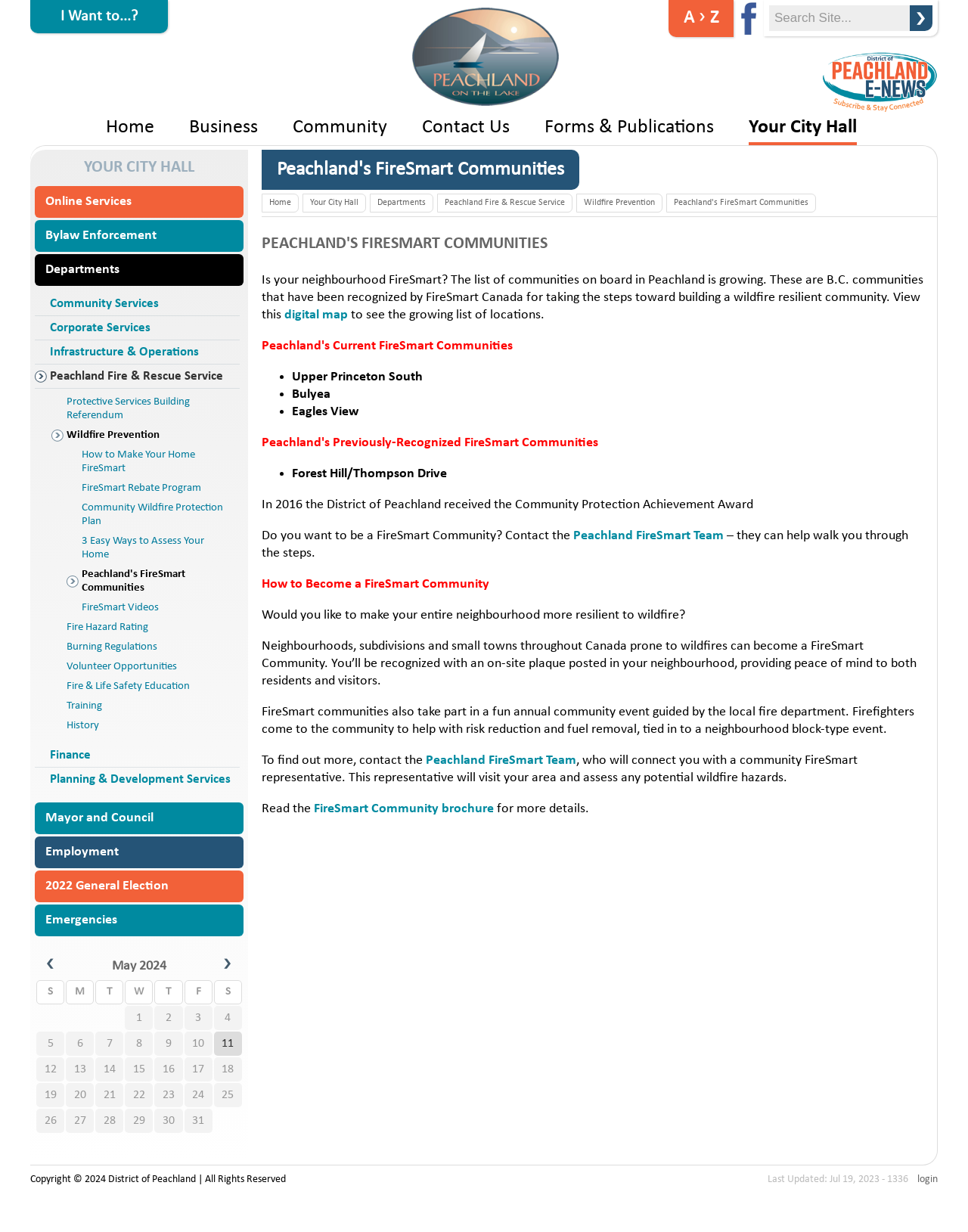Identify the bounding box coordinates of the region that needs to be clicked to carry out this instruction: "Check the calendar for May 2024". Provide these coordinates as four float numbers ranging from 0 to 1, i.e., [left, top, right, bottom].

[0.116, 0.778, 0.172, 0.79]